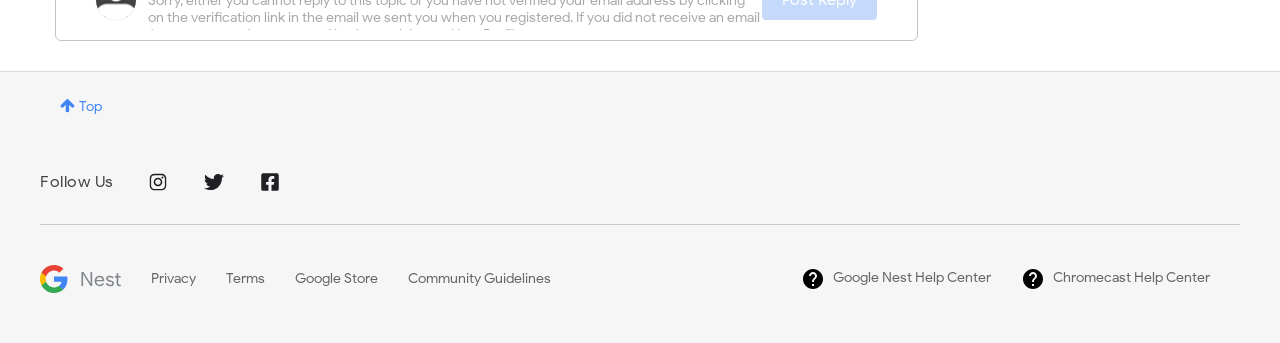Kindly determine the bounding box coordinates for the clickable area to achieve the given instruction: "Visit Google Nest Help Center".

[0.626, 0.776, 0.798, 0.848]